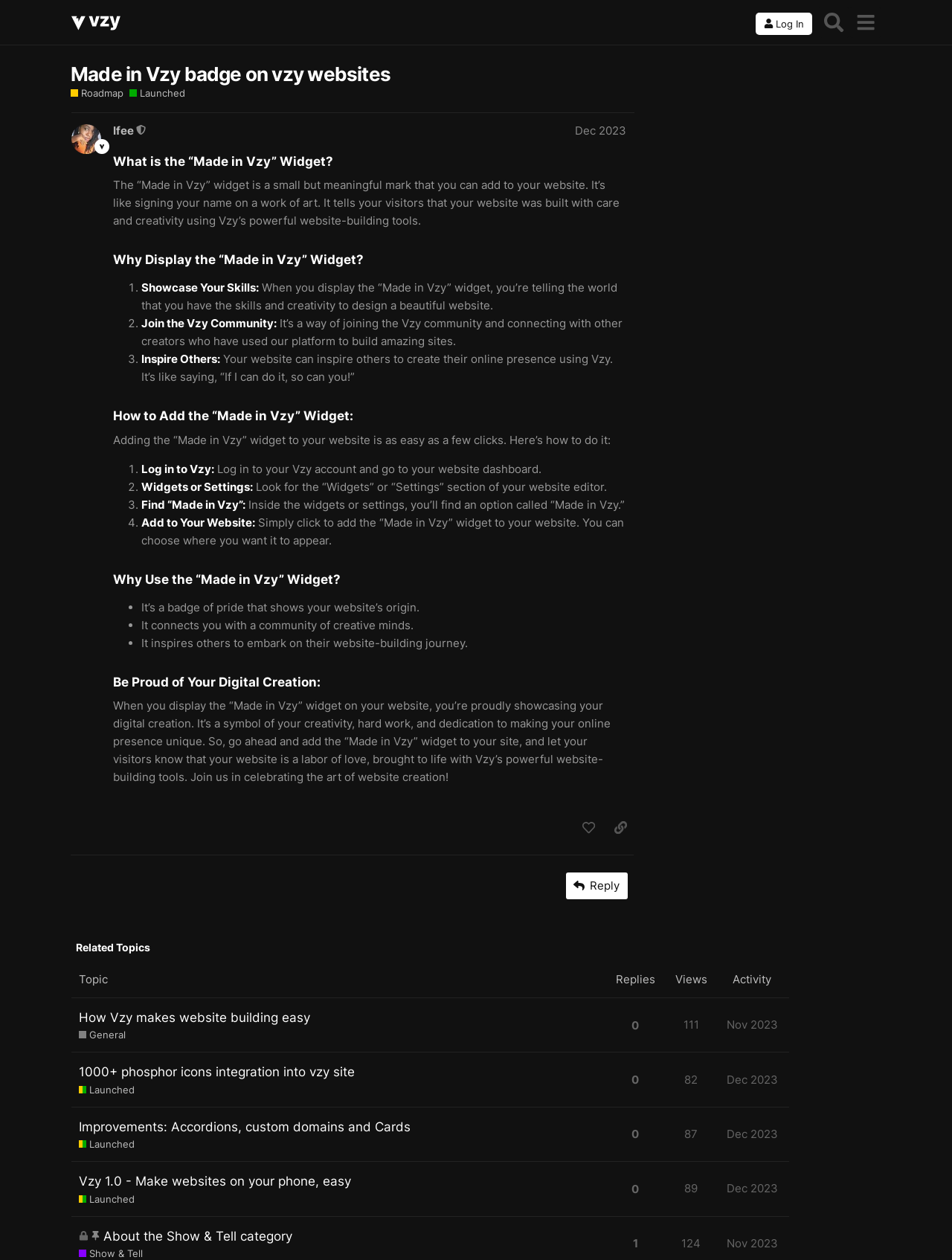From the webpage screenshot, predict the bounding box coordinates (top-left x, top-left y, bottom-right x, bottom-right y) for the UI element described here: Dec 2023

[0.604, 0.098, 0.658, 0.109]